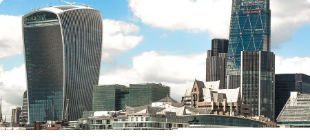What type of façade does the Cheesegrater have?
Give a one-word or short phrase answer based on the image.

Glass